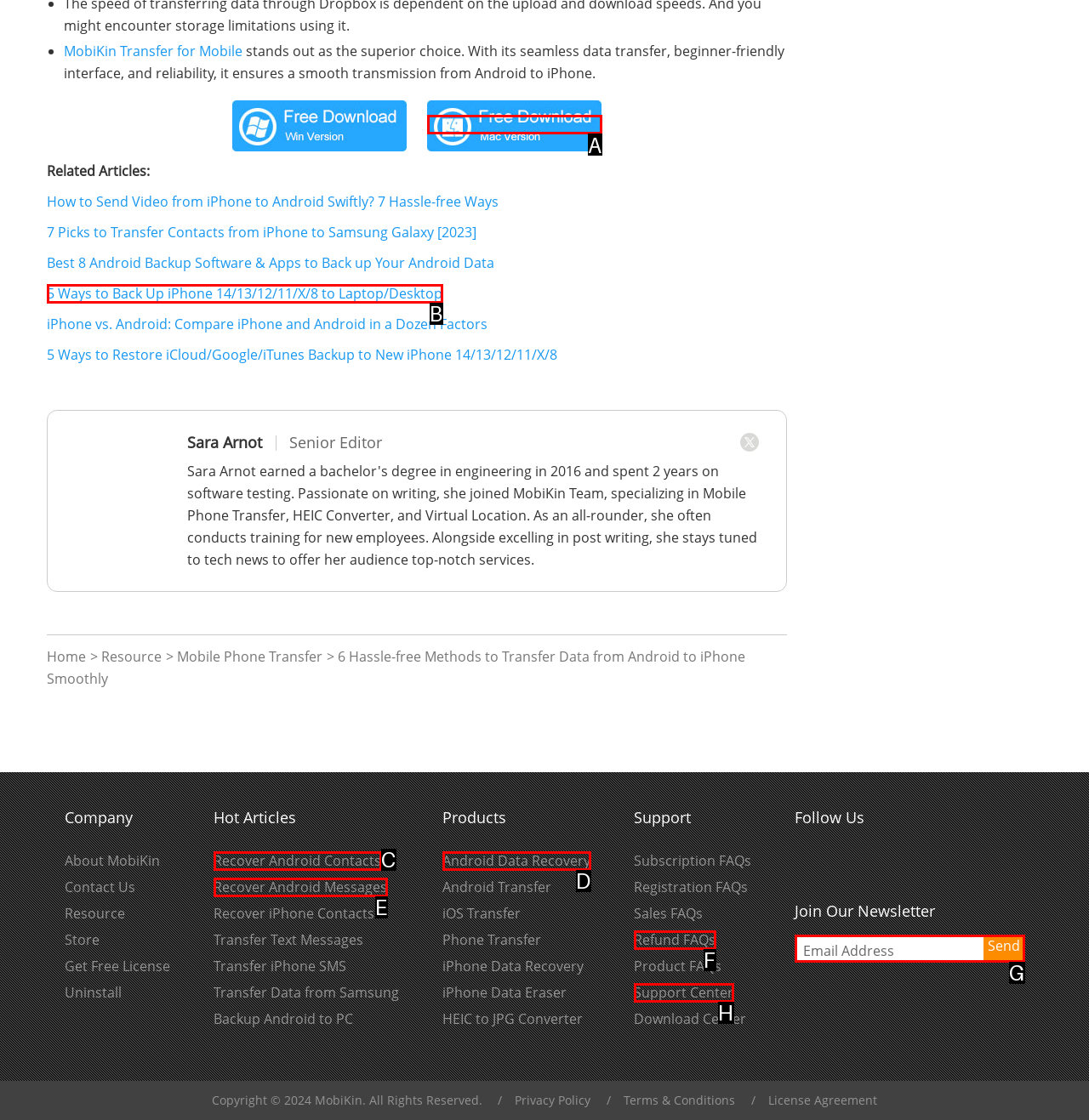Given the description: Refund FAQs, identify the matching HTML element. Provide the letter of the correct option.

F